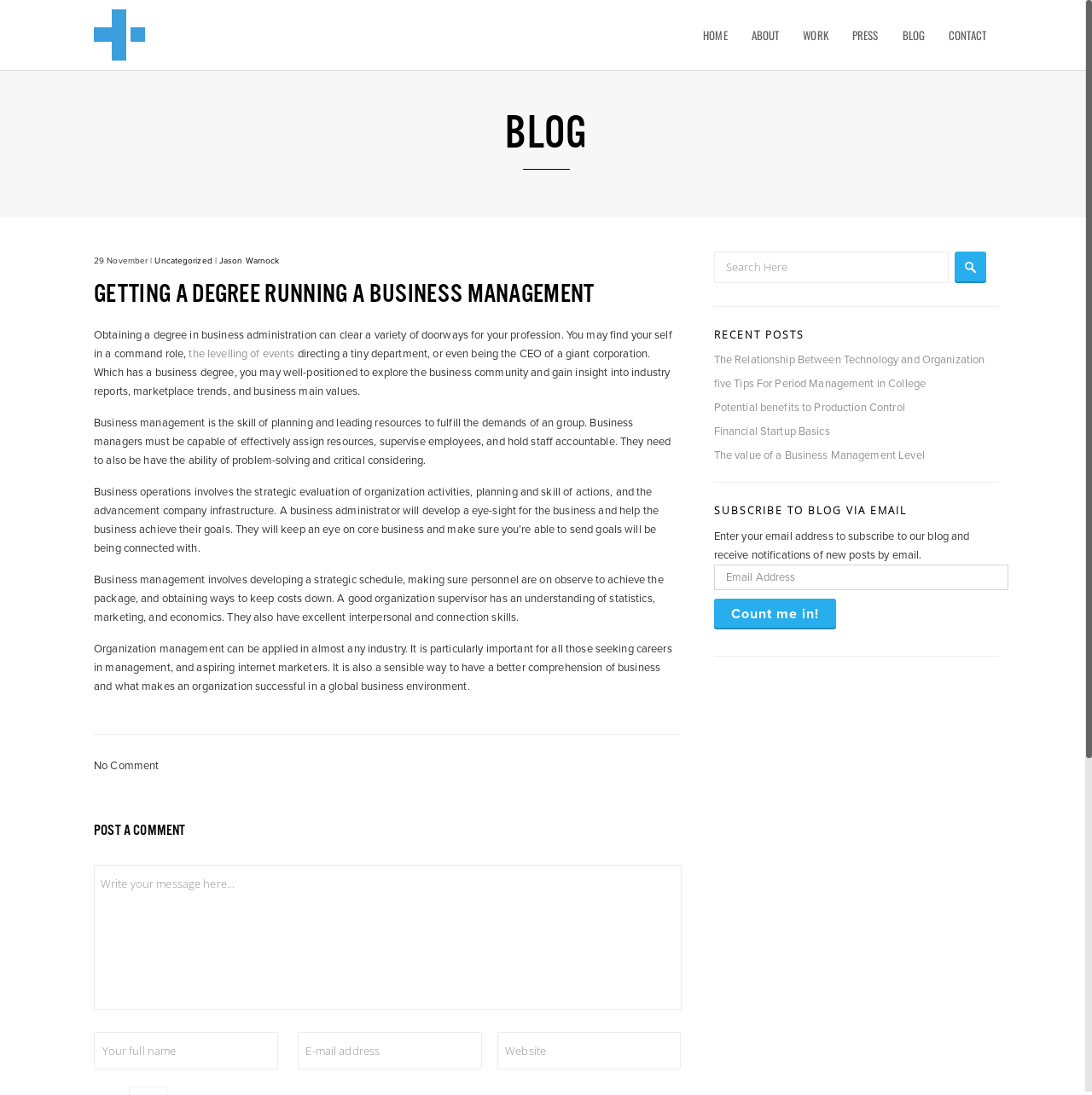What is the topic of the recent post 'The value of a Business Management Level'?
Answer the question in a detailed and comprehensive manner.

I found the topic of the recent post 'The value of a Business Management Level' by looking at the link element with the text 'The value of a Business Management Level' which is located in the recent posts section.